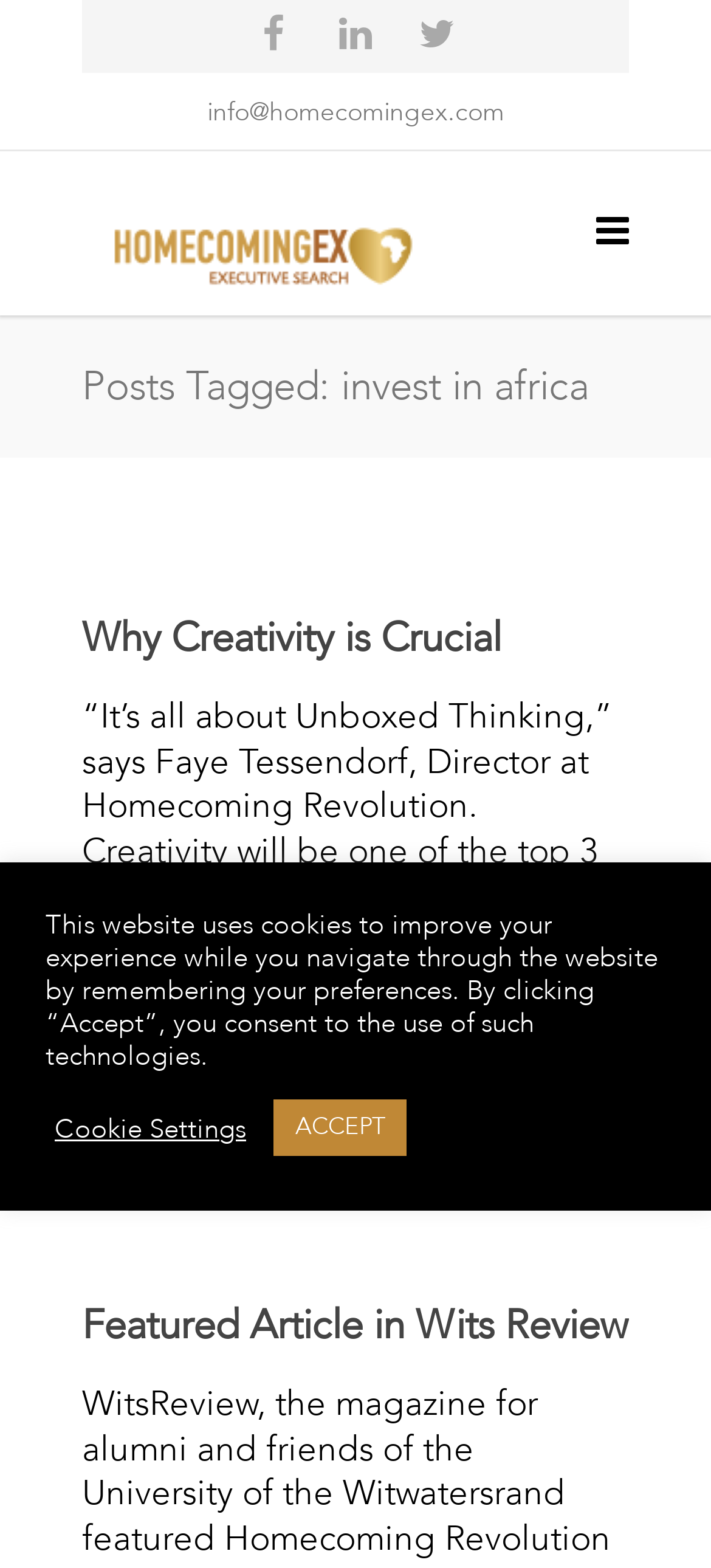Provide a short, one-word or phrase answer to the question below:
What is the website's email address?

info@homecomingex.com